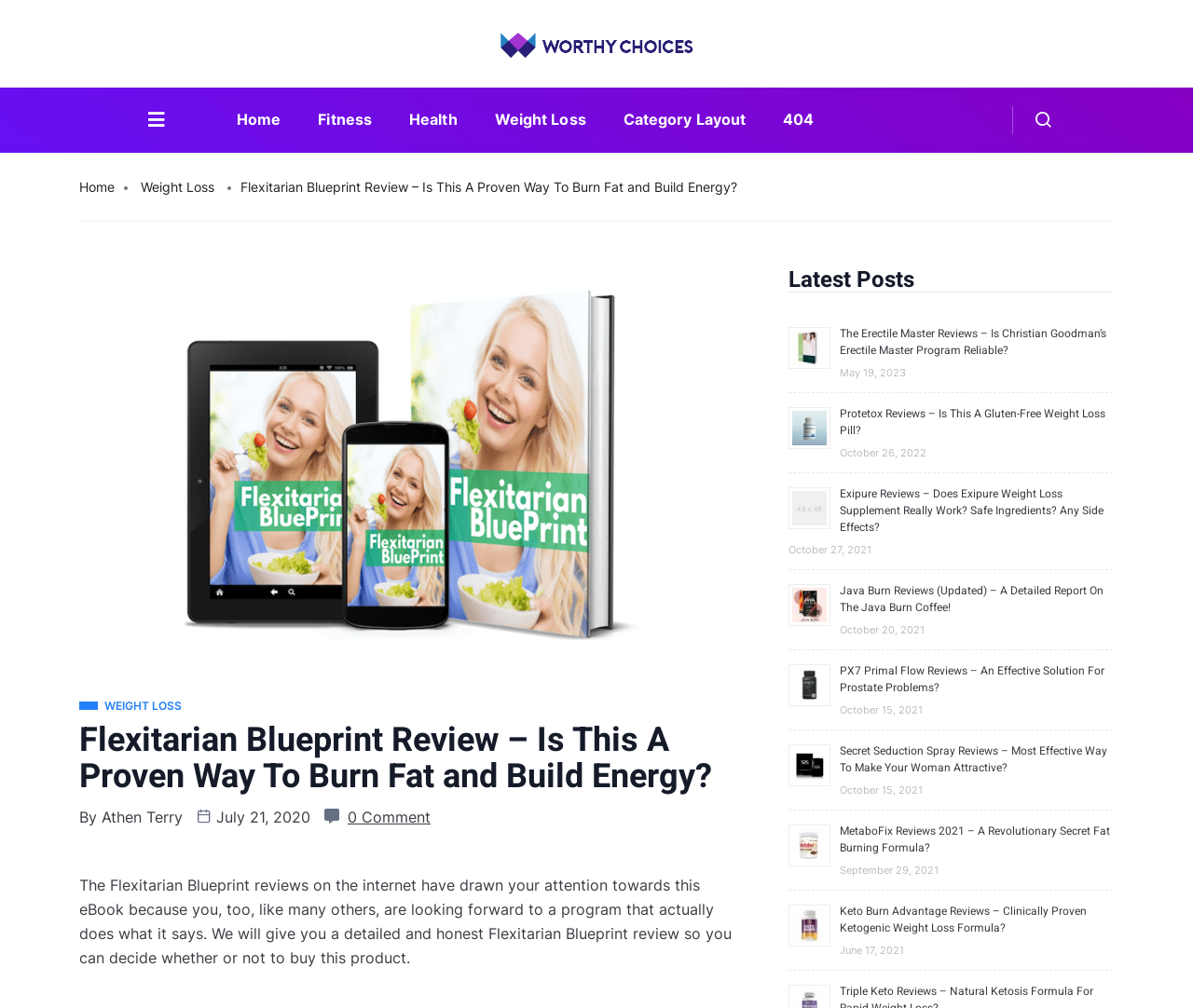Specify the bounding box coordinates of the area that needs to be clicked to achieve the following instruction: "Search for something".

None